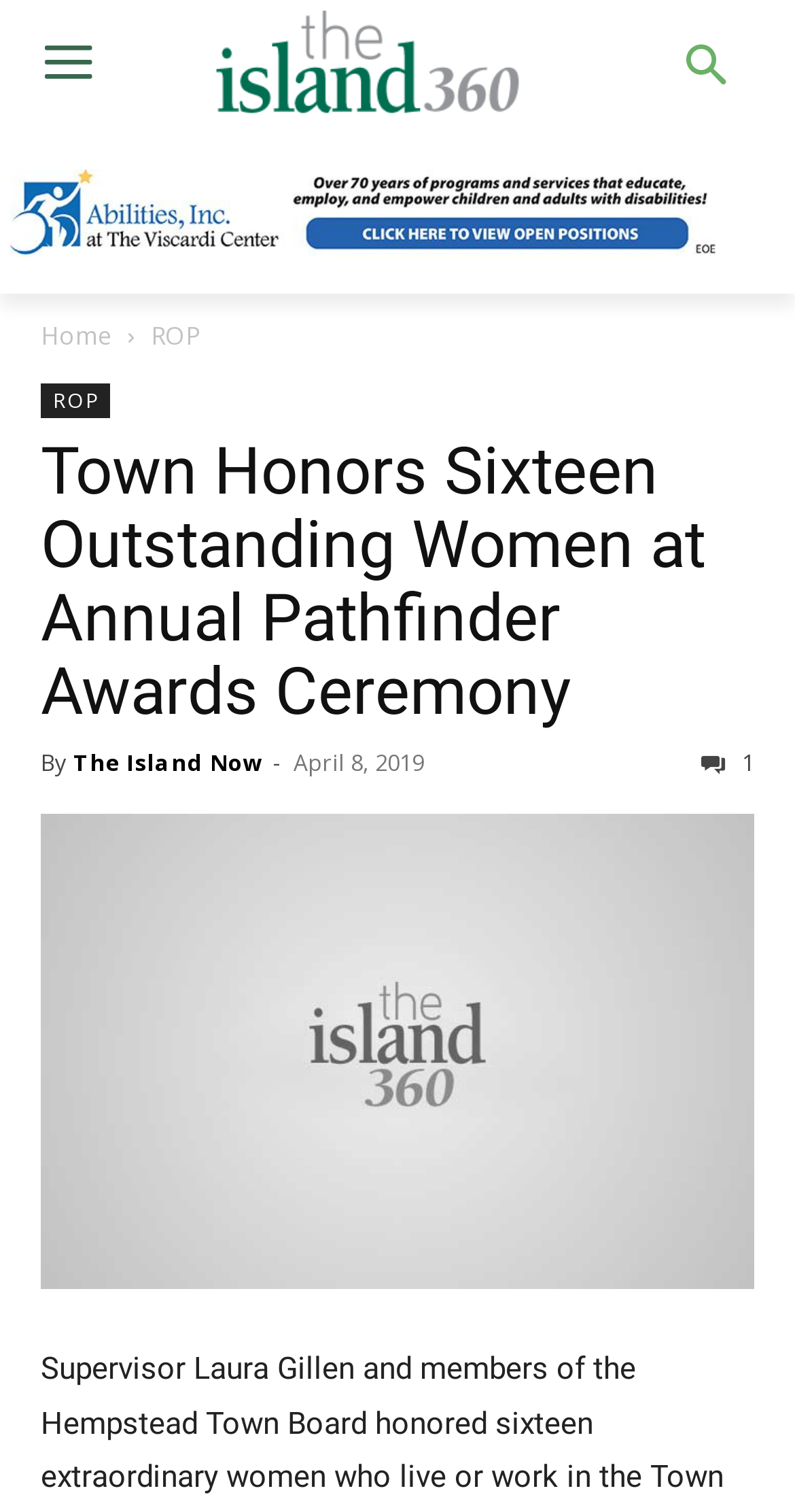Identify the bounding box of the UI element that matches this description: "ROP".

[0.19, 0.211, 0.251, 0.234]